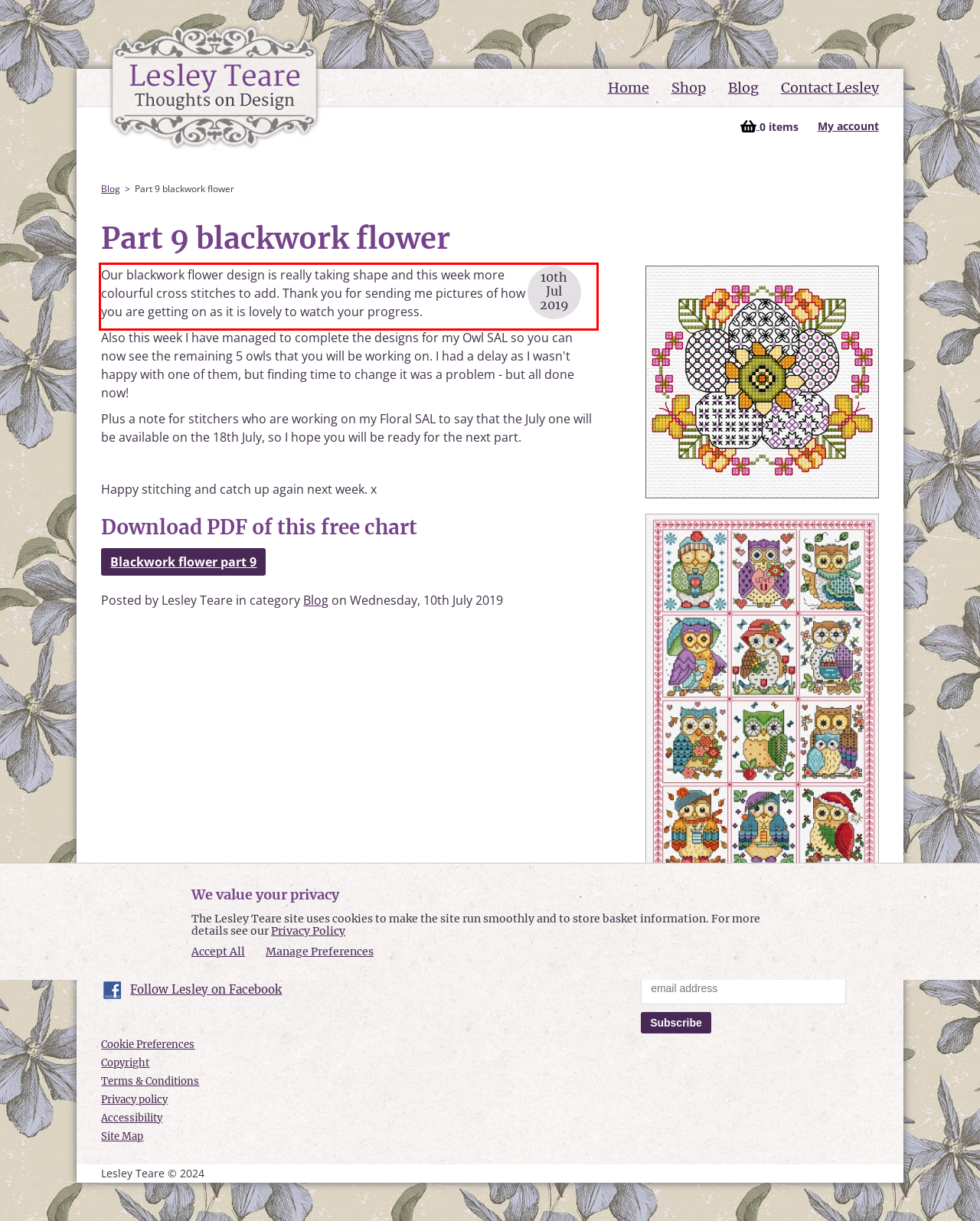Look at the webpage screenshot and recognize the text inside the red bounding box.

Our blackwork flower design is really taking shape and this week more colourful cross stitches to add. Thank you for sending me pictures of how you are getting on as it is lovely to watch your progress.